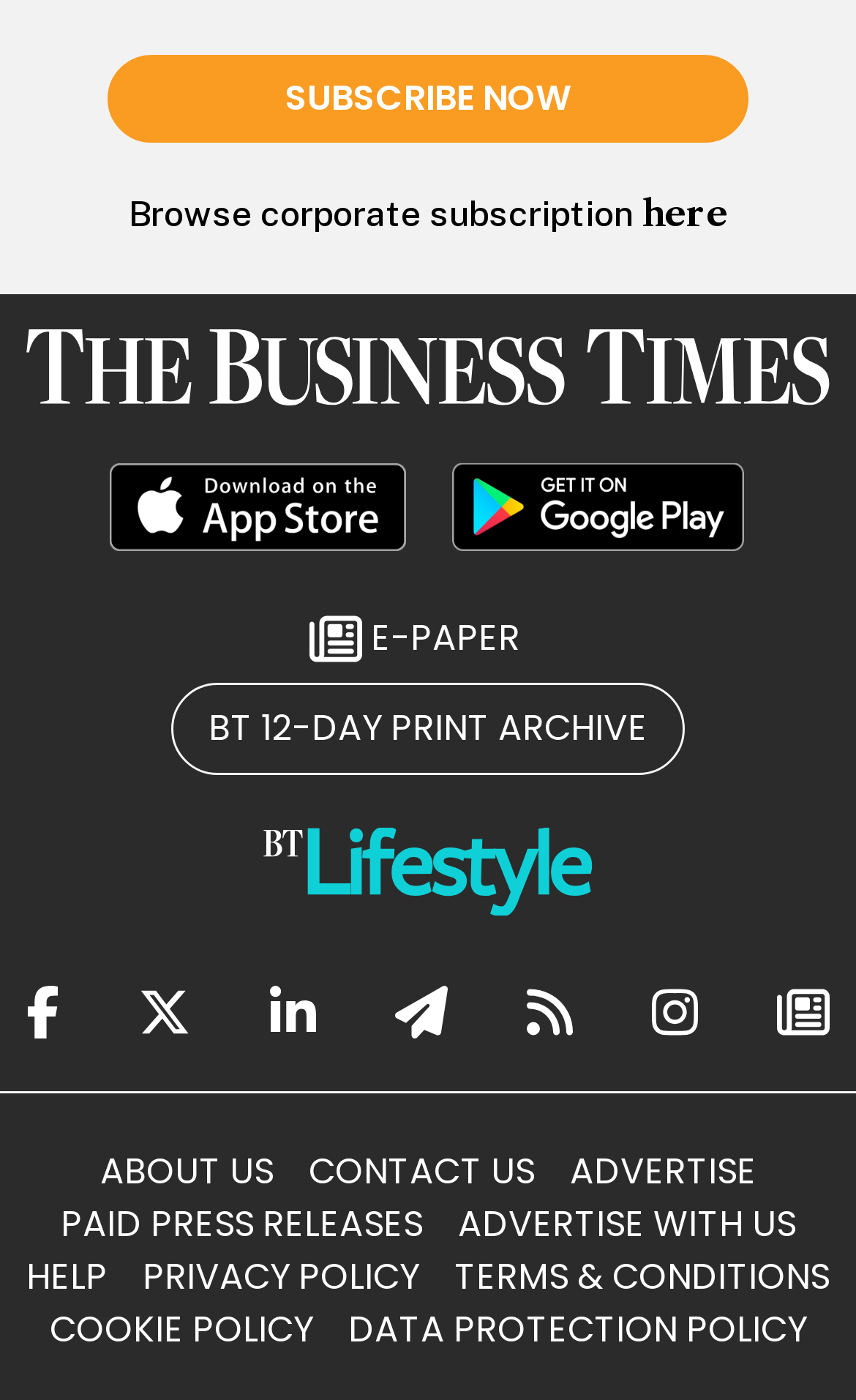Locate the bounding box of the UI element based on this description: "SUBSCRIBE NOW". Provide four float numbers between 0 and 1 as [left, top, right, bottom].

[0.125, 0.039, 0.875, 0.102]